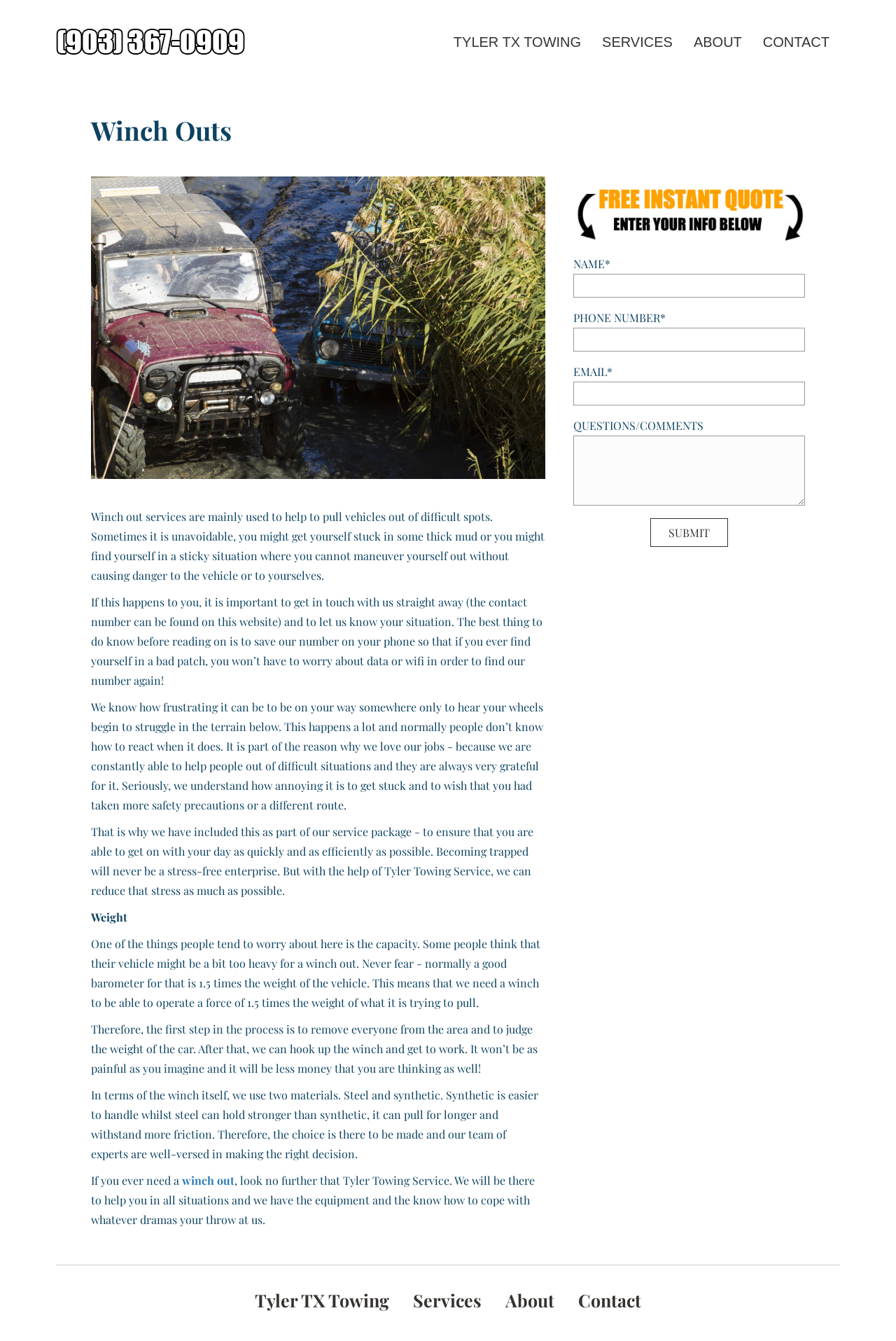What is the purpose of the winch out service?
Using the information from the image, provide a comprehensive answer to the question.

According to the webpage, the purpose of the winch out service is to help people out of difficult situations, such as getting stuck in mud or other terrain, and to reduce stress as much as possible. This is stated in the text 'We know how frustrating it can be to be on your way somewhere only to hear your wheels begin to struggle in the terrain below...'